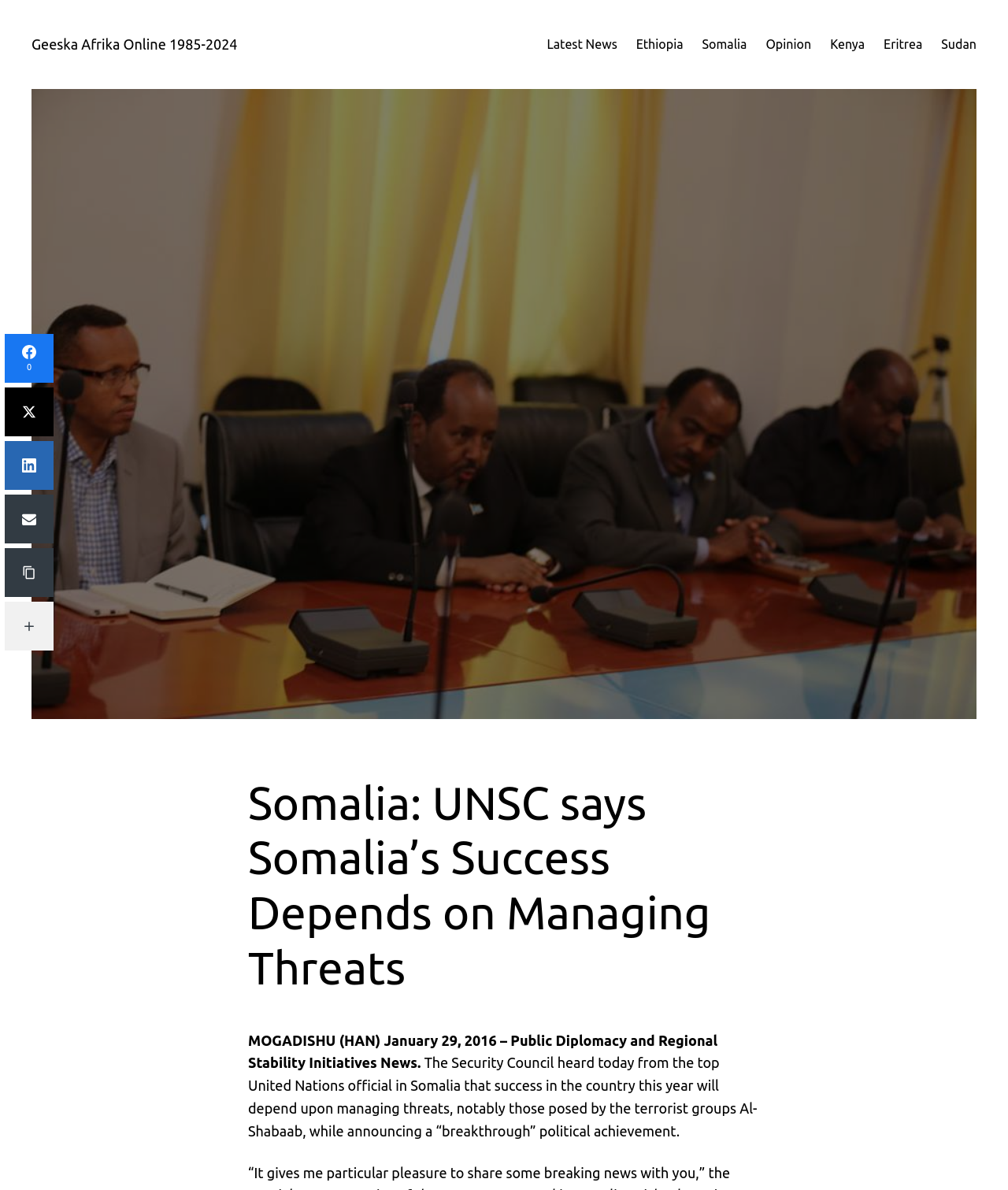Identify the bounding box coordinates for the element you need to click to achieve the following task: "Share on Facebook". The coordinates must be four float values ranging from 0 to 1, formatted as [left, top, right, bottom].

[0.005, 0.281, 0.053, 0.322]